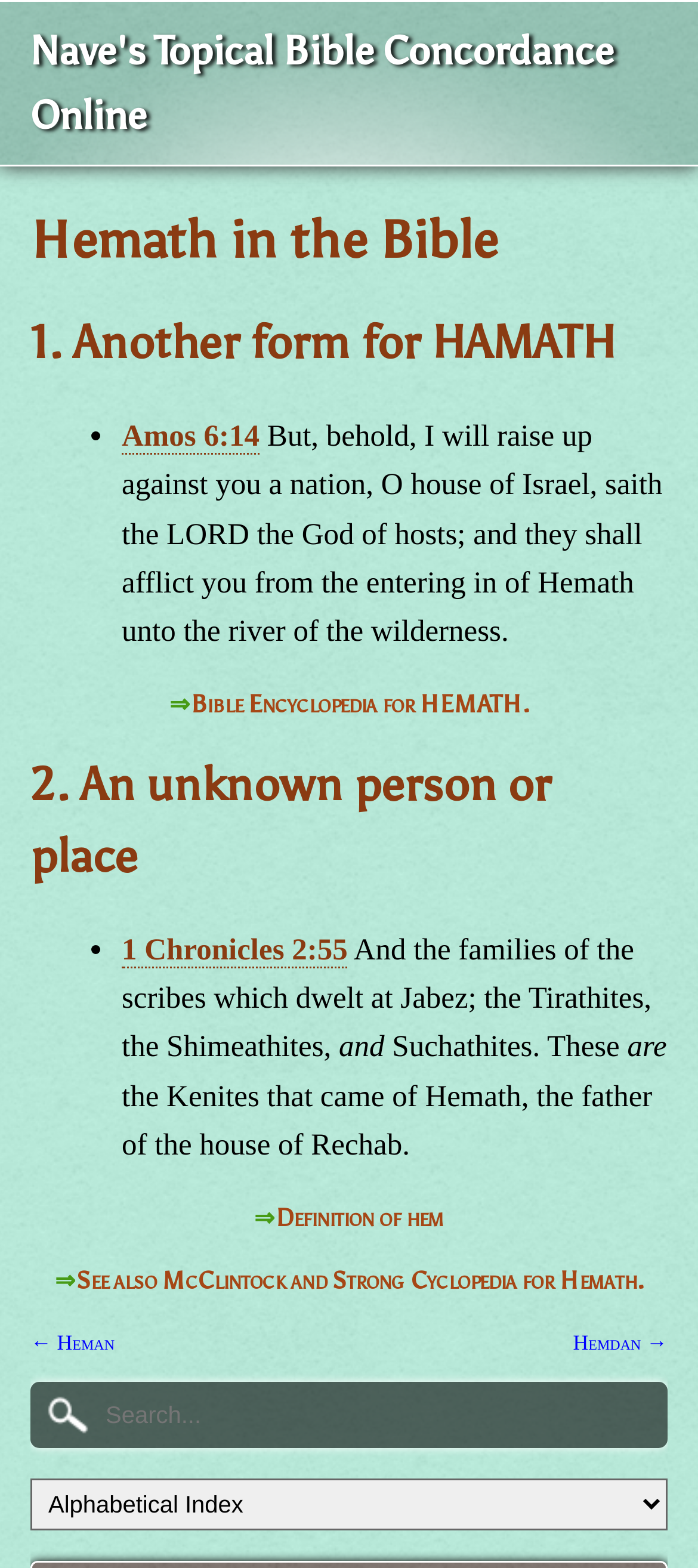Find the bounding box coordinates for the area that should be clicked to accomplish the instruction: "Go to Nave's Topical Bible Concordance Online".

[0.044, 0.017, 0.879, 0.089]